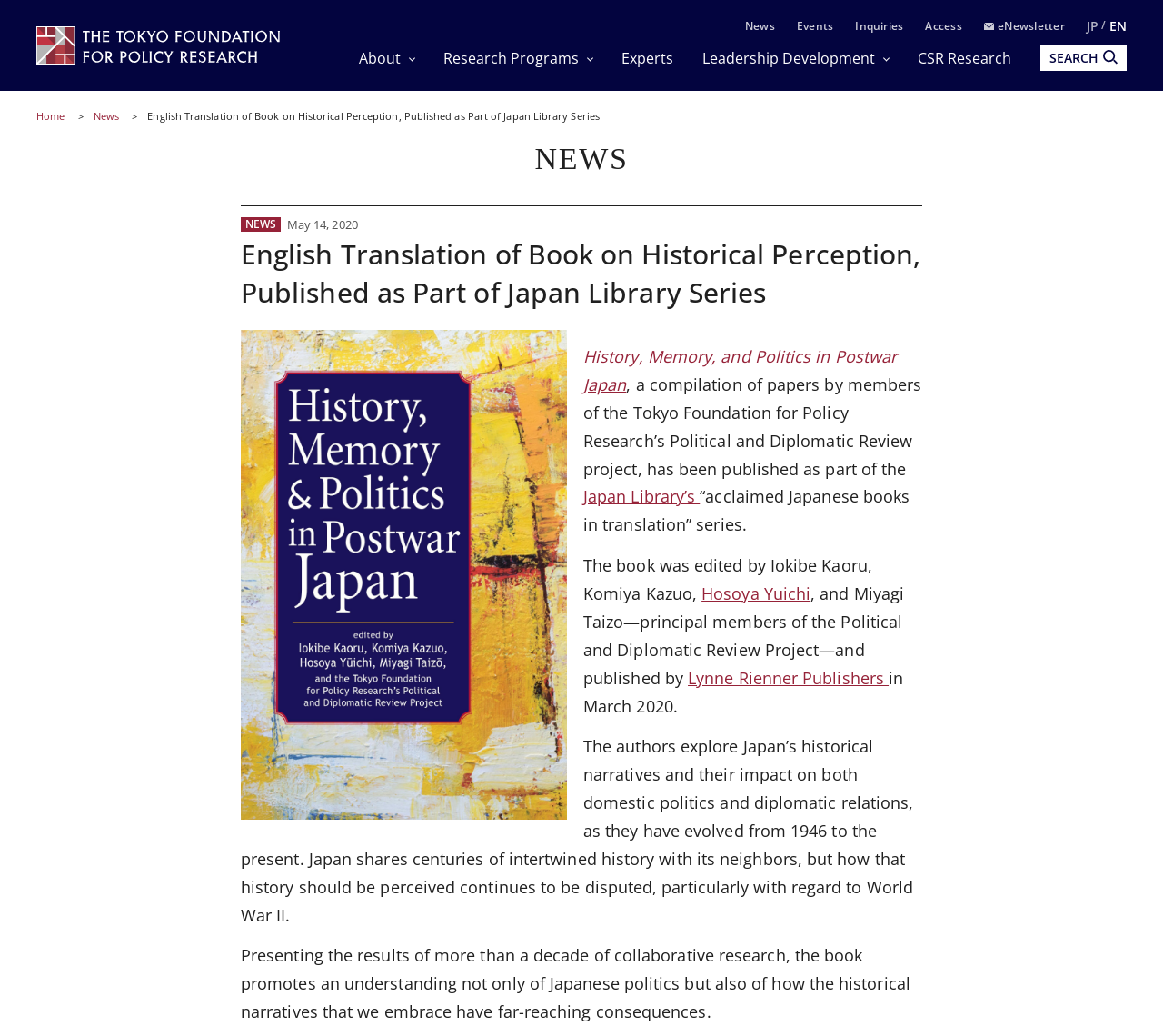Locate the bounding box coordinates of the element to click to perform the following action: 'Read more about 'History, Memory, and Politics in Postwar Japan''. The coordinates should be given as four float values between 0 and 1, in the form of [left, top, right, bottom].

[0.502, 0.333, 0.771, 0.381]